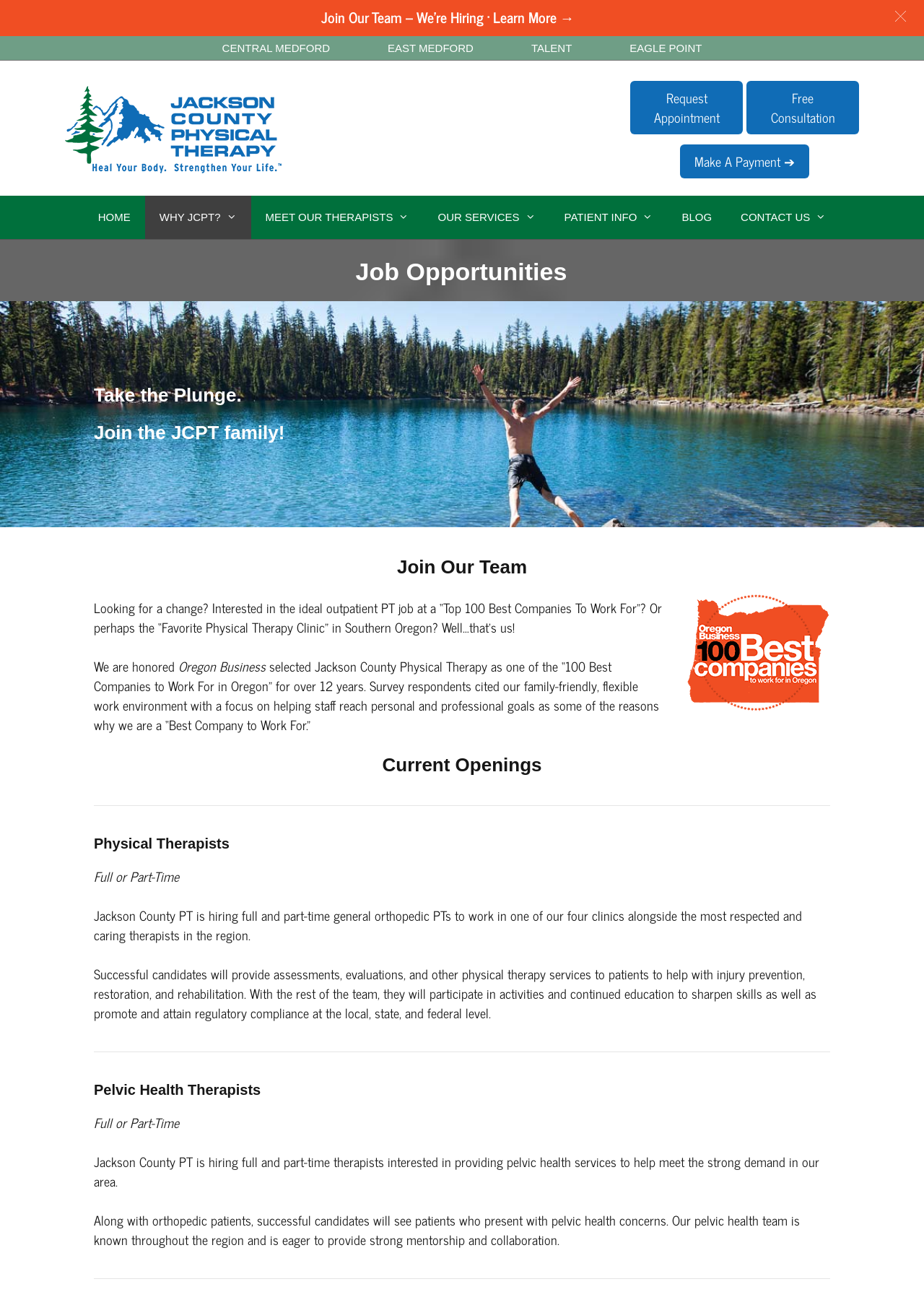How many clinics does Jackson County Physical Therapy have?
Please ensure your answer to the question is detailed and covers all necessary aspects.

I found the answer by looking at the text that mentions 'one of our four clinics', which suggests that Jackson County Physical Therapy has four clinics.